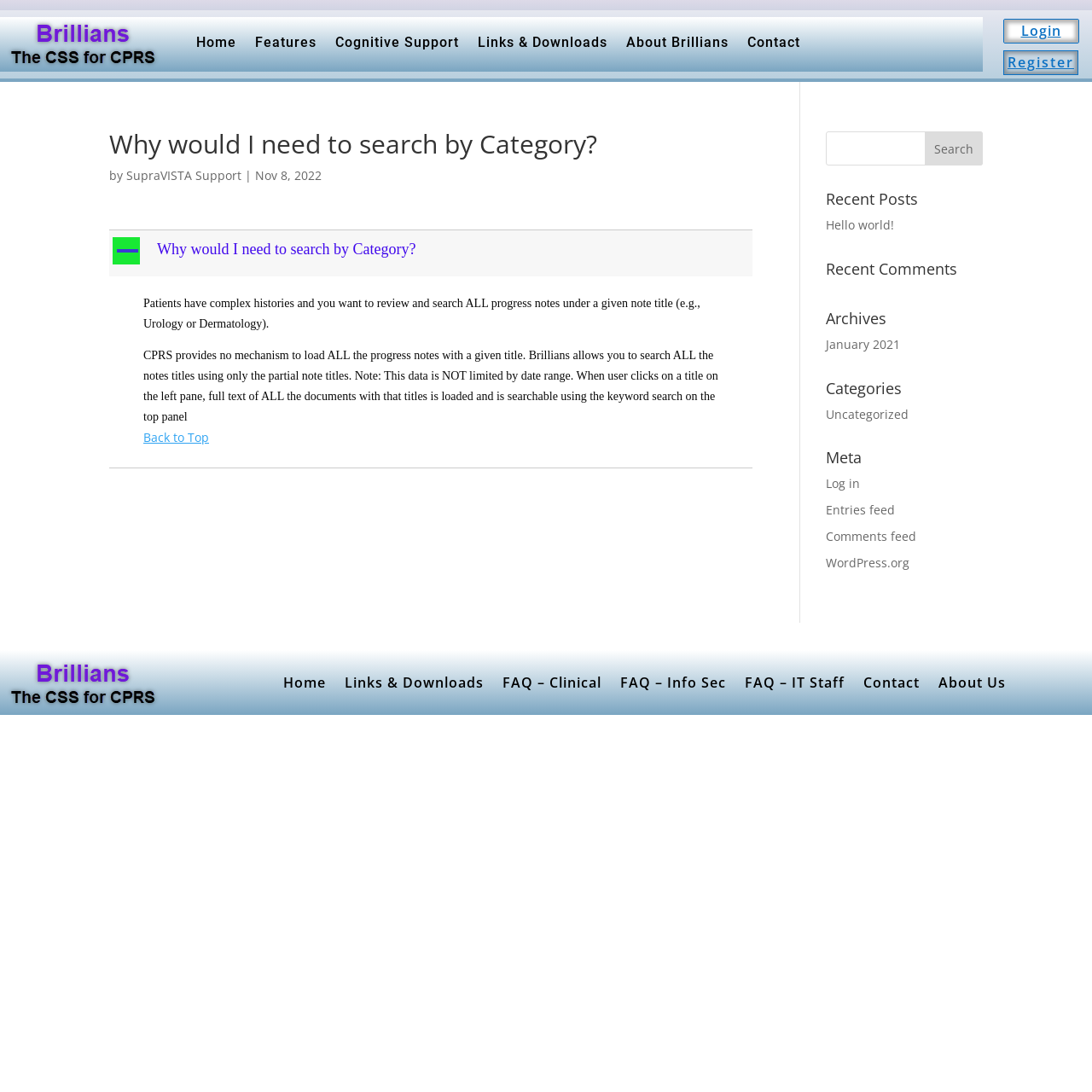Determine the main headline from the webpage and extract its text.

Why would I need to search by Category?